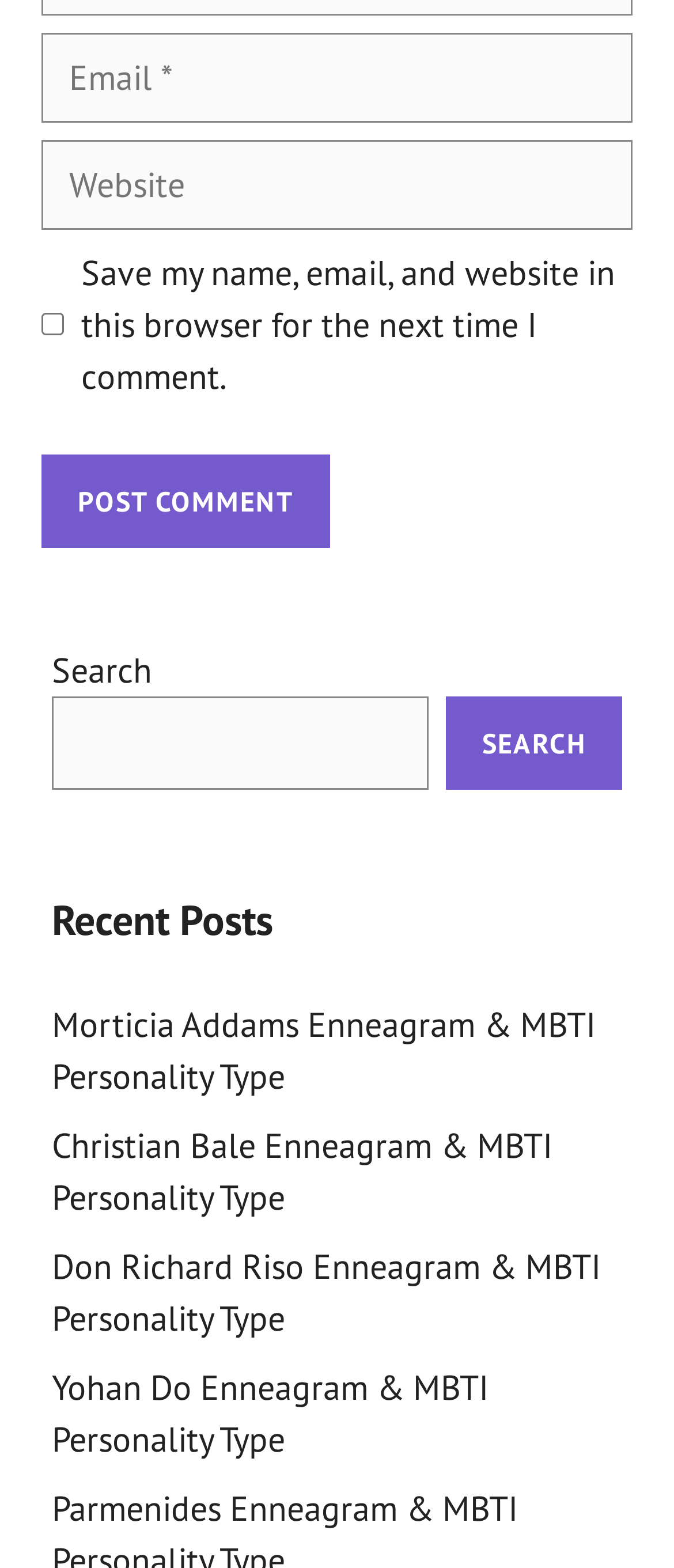Use a single word or phrase to answer the question: What is the label of the checkbox?

Save my name, email, and website in this browser for the next time I comment.